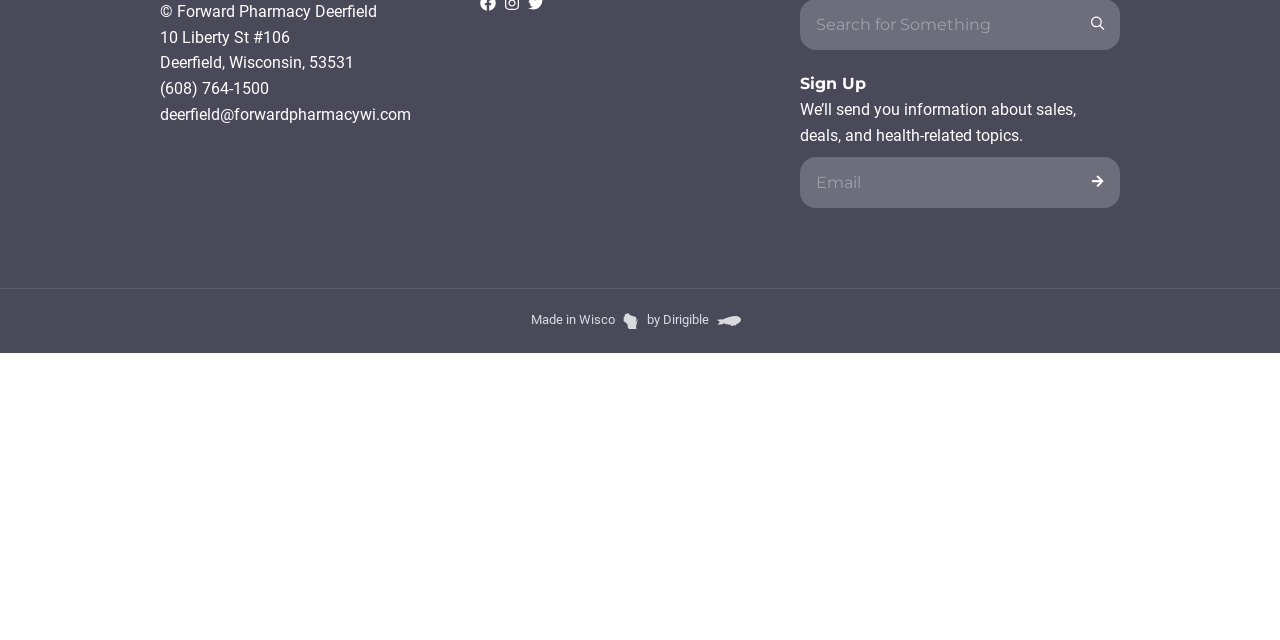Using the element description Subscribe, predict the bounding box coordinates for the UI element. Provide the coordinates in (top-left x, top-left y, bottom-right x, bottom-right y) format with values ranging from 0 to 1.

[0.84, 0.248, 0.875, 0.321]